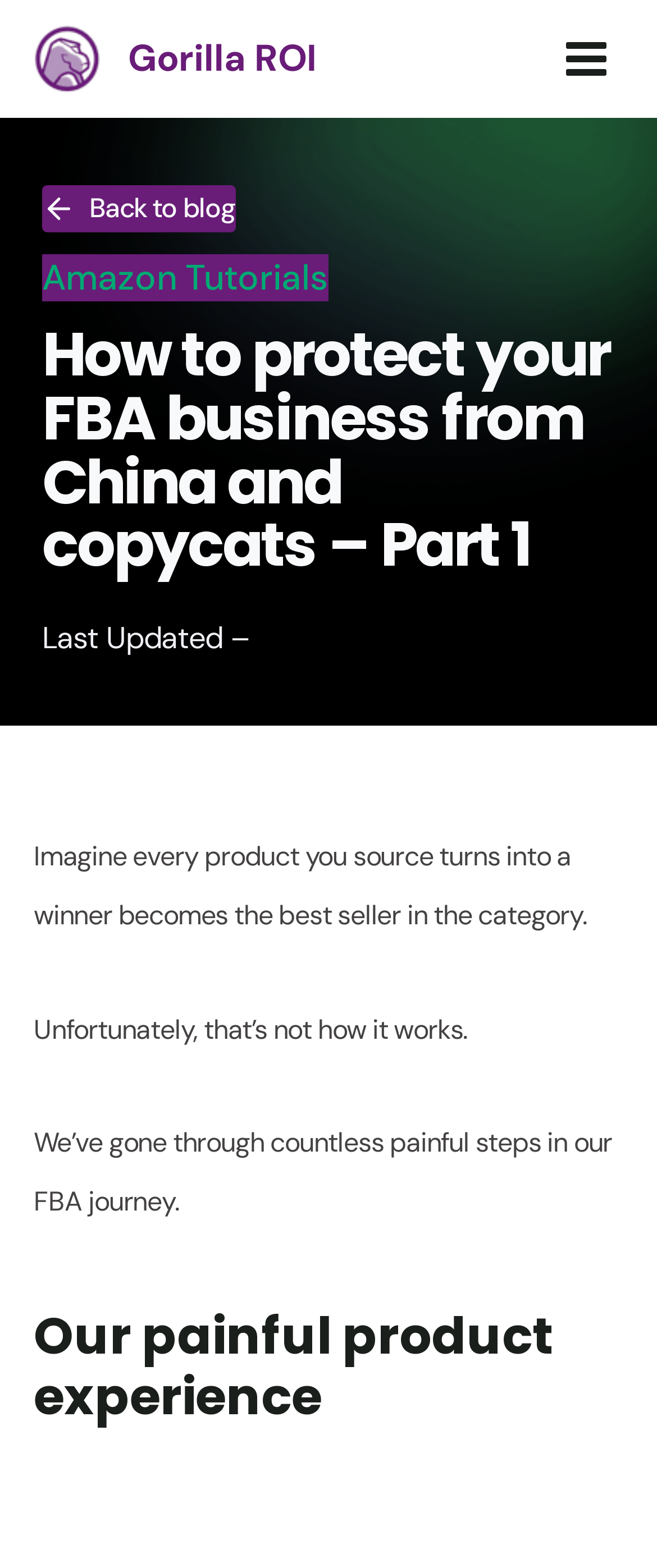Give a short answer using one word or phrase for the question:
What is the purpose of the article?

To share methods to protect products from rip-off artists